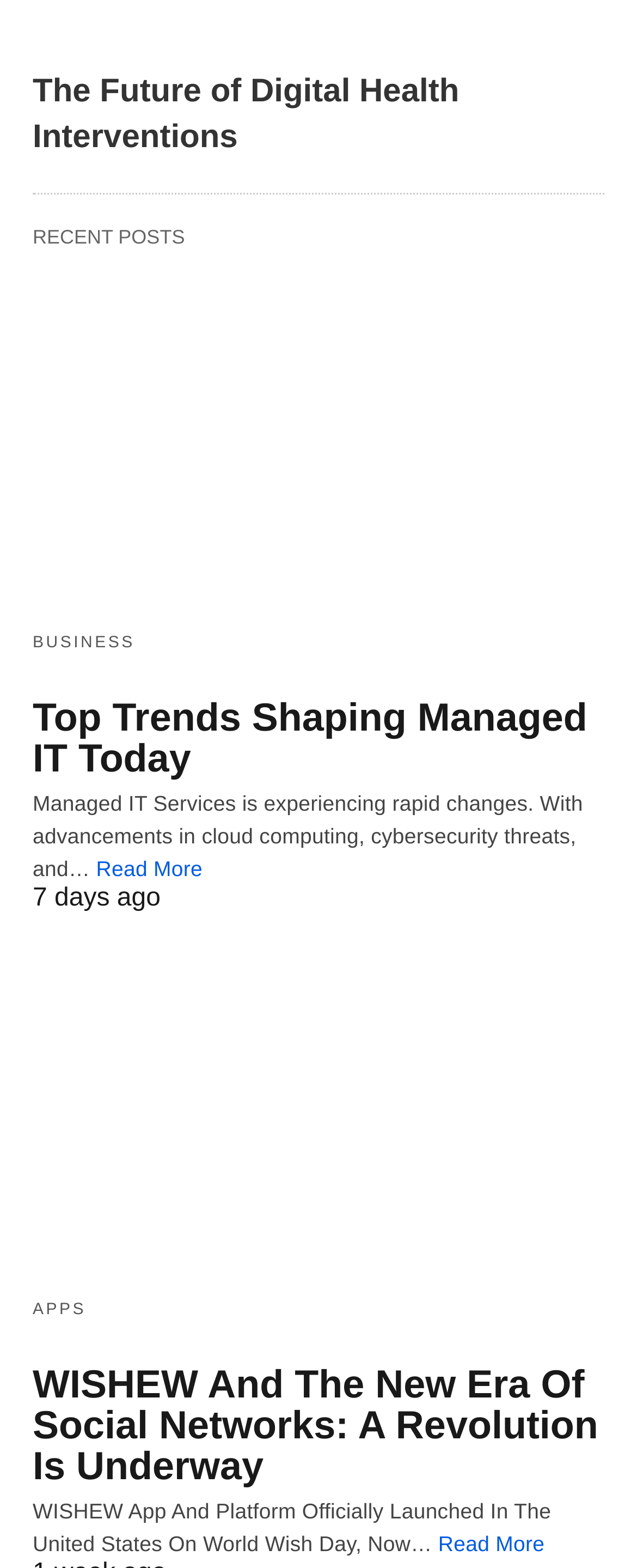Please locate the bounding box coordinates of the element that needs to be clicked to achieve the following instruction: "Read more about WISHEW and the new era of social networks". The coordinates should be four float numbers between 0 and 1, i.e., [left, top, right, bottom].

[0.688, 0.976, 0.855, 0.992]